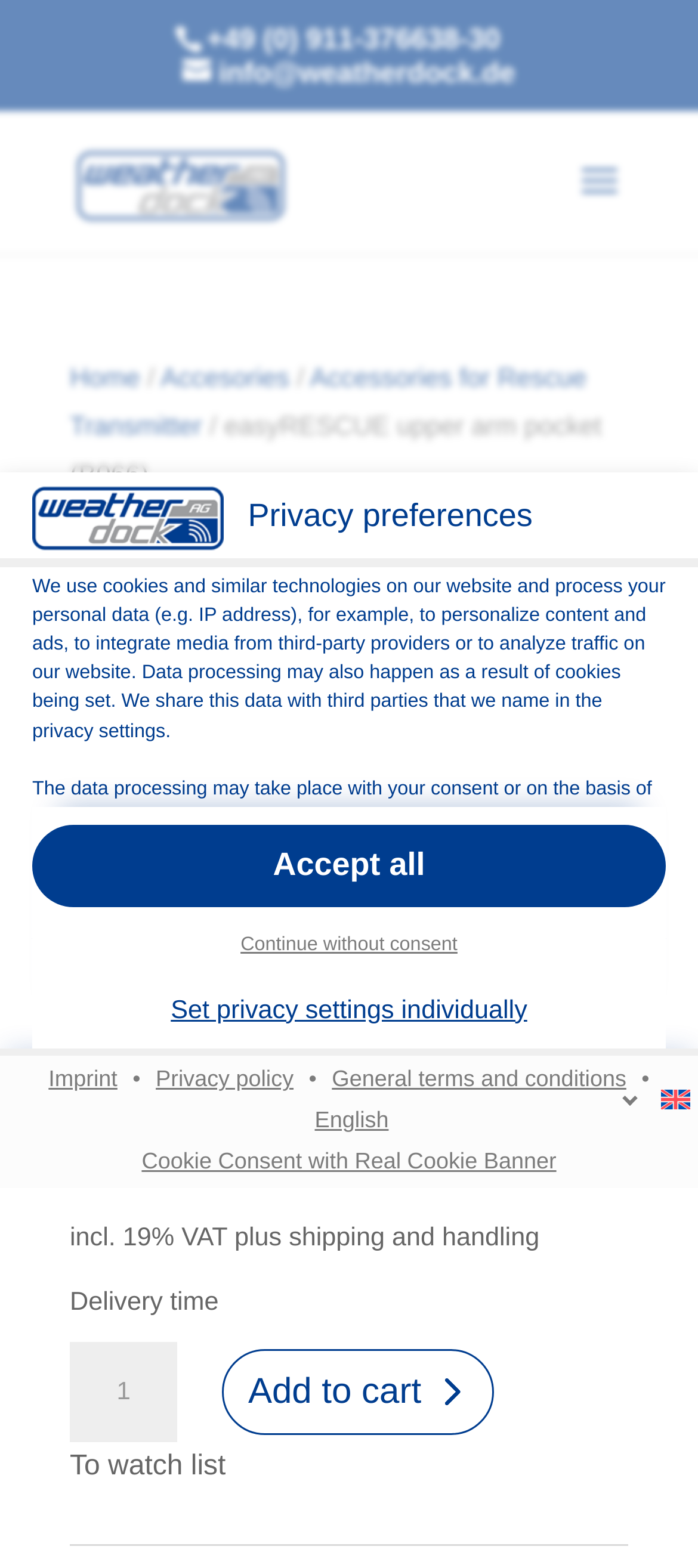Please determine the bounding box coordinates of the element to click in order to execute the following instruction: "Select English". The coordinates should be four float numbers between 0 and 1, specified as [left, top, right, bottom].

[0.385, 0.701, 0.603, 0.727]